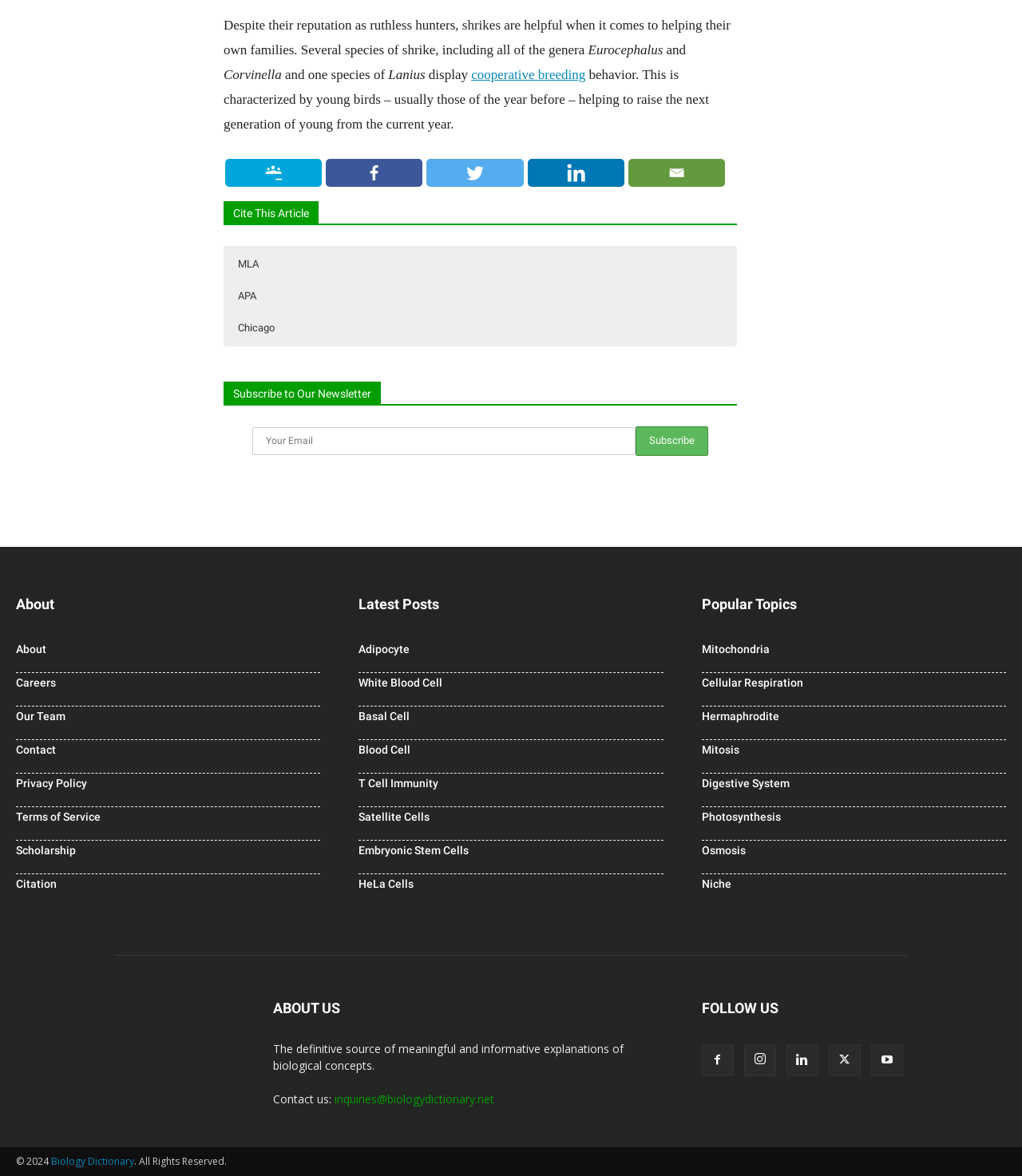Provide the bounding box coordinates in the format (top-left x, top-left y, bottom-right x, bottom-right y). All values are floating point numbers between 0 and 1. Determine the bounding box coordinate of the UI element described as: Youtube

[0.852, 0.888, 0.883, 0.915]